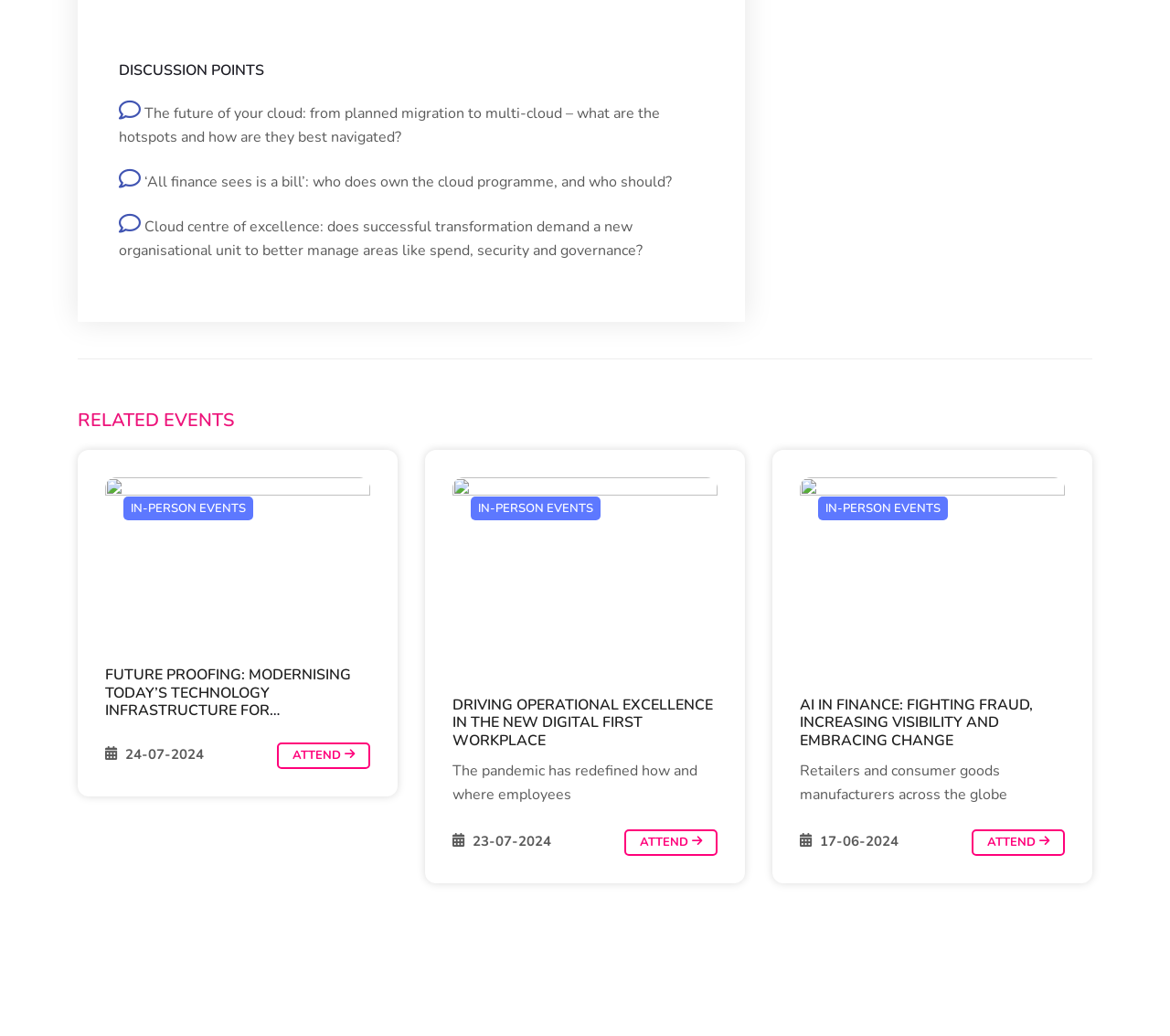Examine the image and give a thorough answer to the following question:
What is the topic of the first discussion point?

The first discussion point is 'The future of your cloud: from planned migration to multi-cloud – what are the hotspots and how are they best navigated?' which indicates that the topic is about the future of cloud technology.